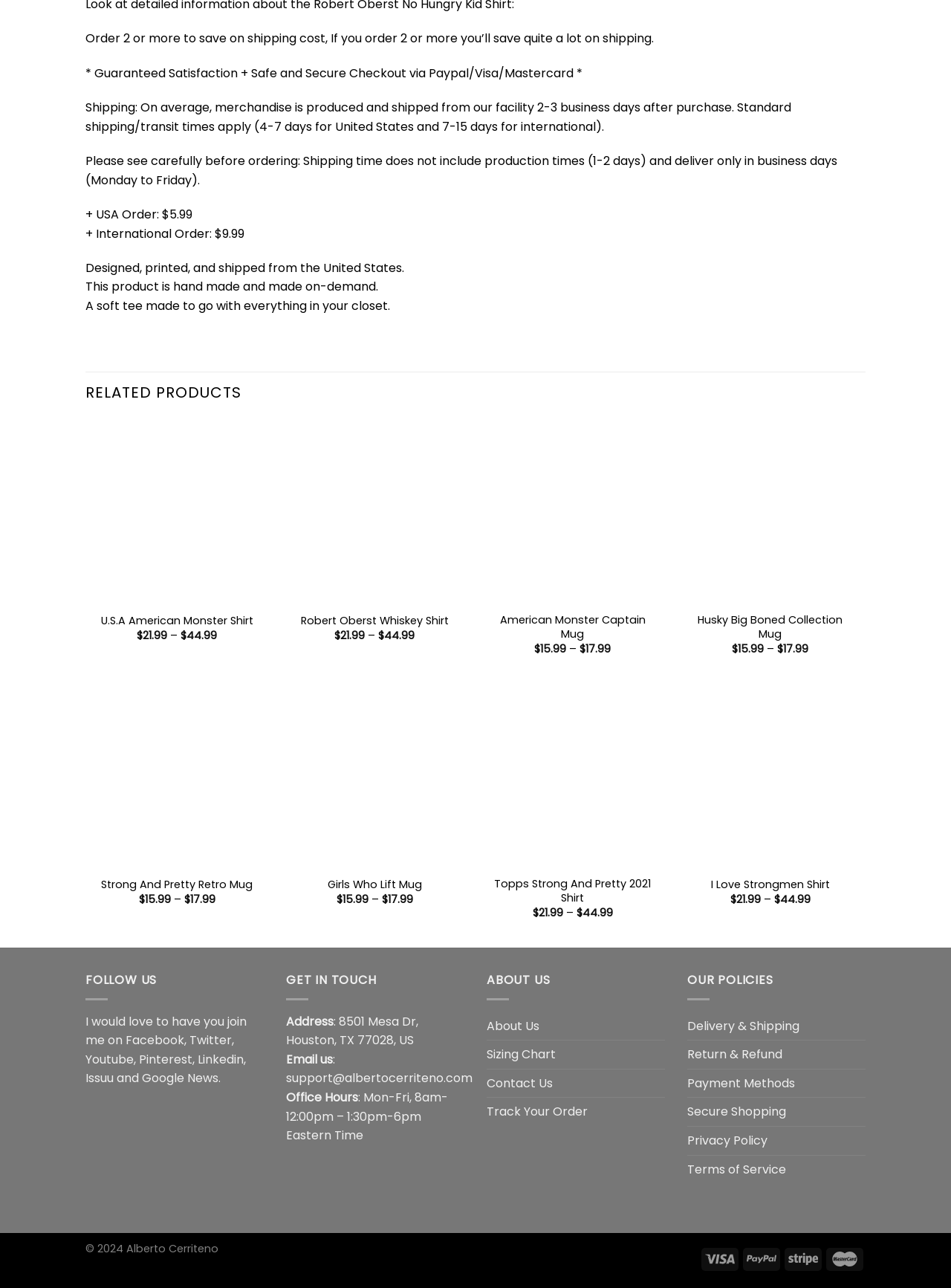What is the price range of the Robert Oberst Whiskey Shirt?
Please ensure your answer to the question is detailed and covers all necessary aspects.

The price range of the Robert Oberst Whiskey Shirt can be found by looking at the prices listed next to the shirt image, which are $21.99 and $44.99.